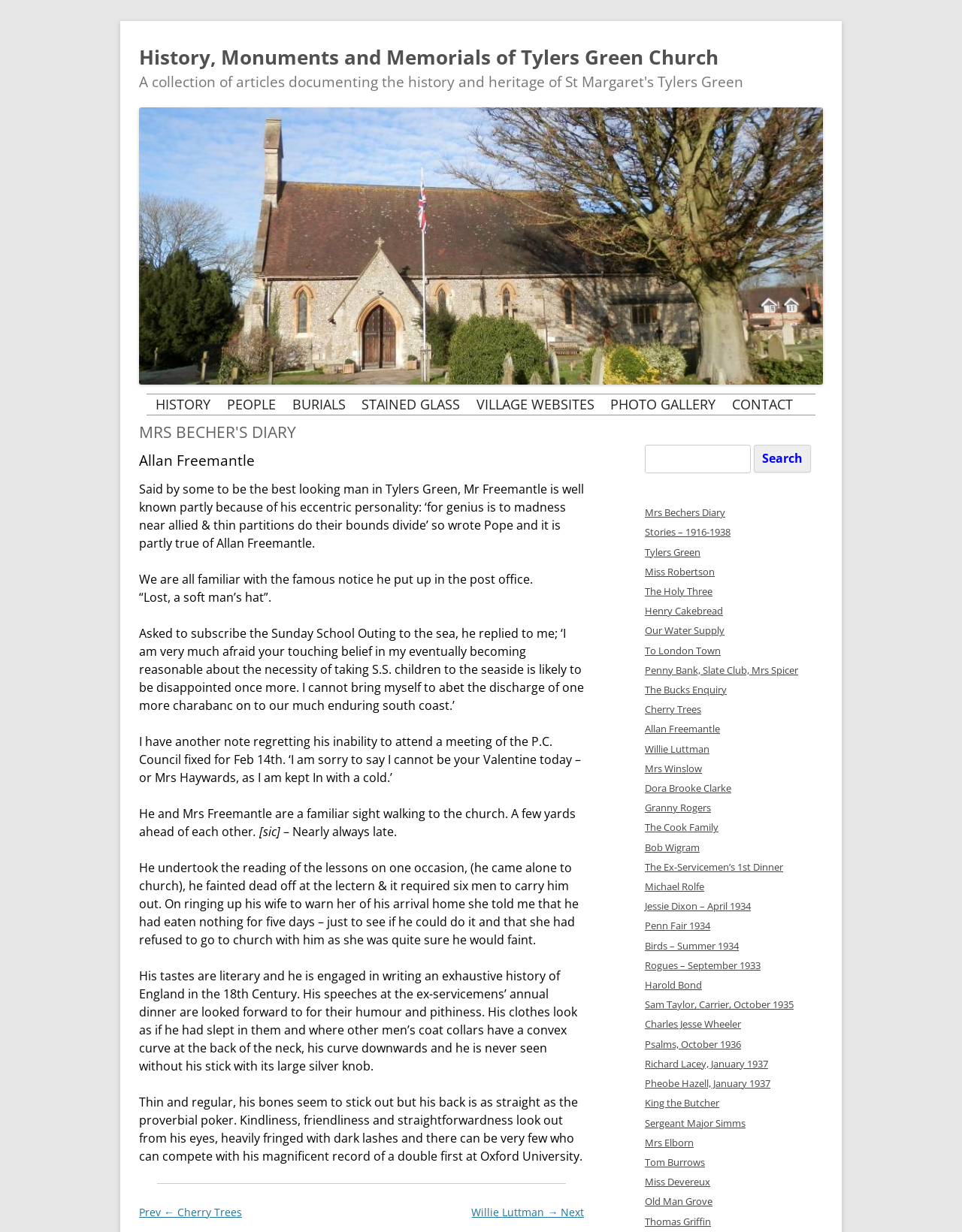Provide a one-word or short-phrase answer to the question:
What is the name of the church mentioned on this webpage?

St Margaret's